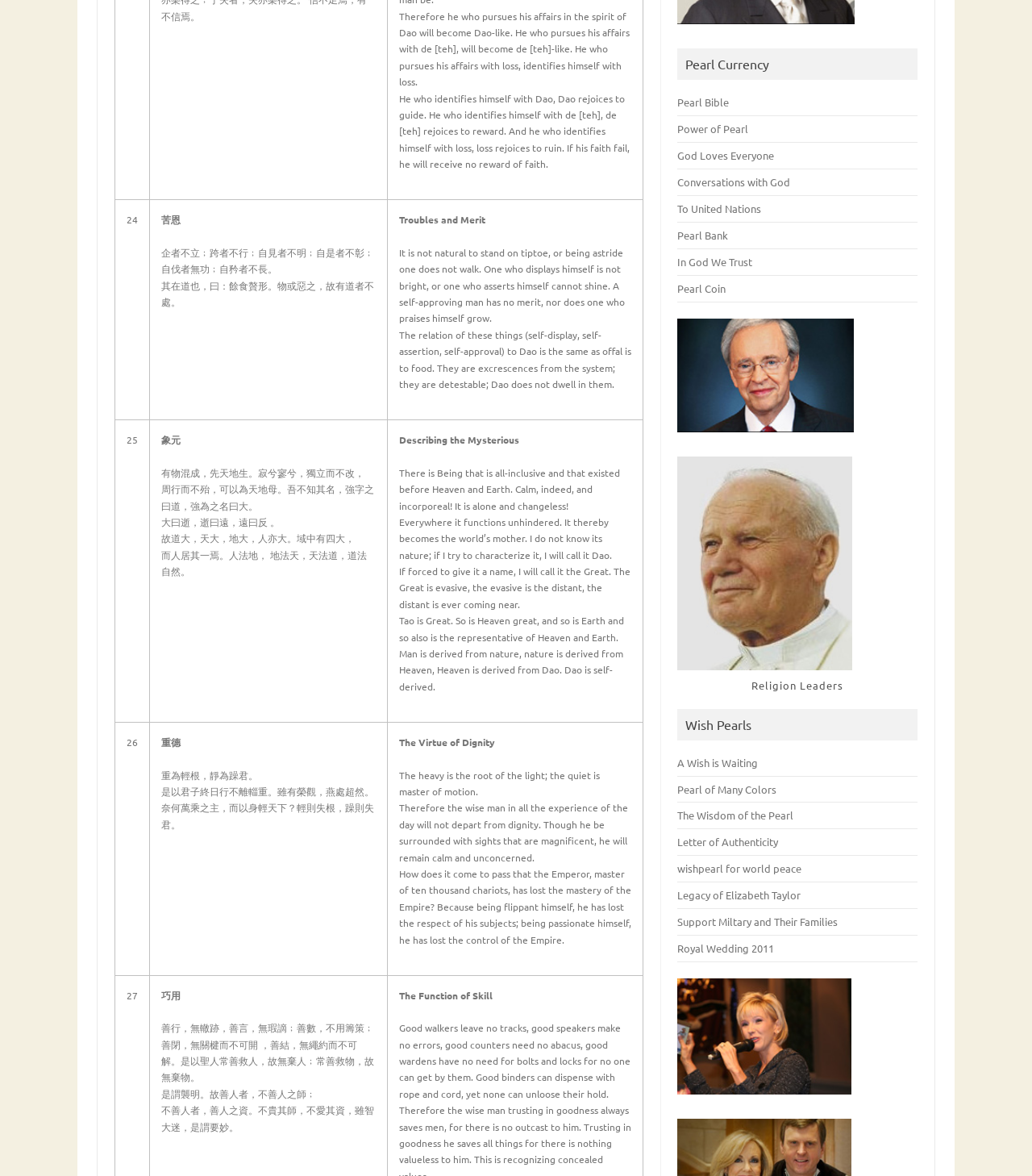Can you show the bounding box coordinates of the region to click on to complete the task described in the instruction: "Click on the 'Paul' image"?

[0.657, 0.388, 0.826, 0.57]